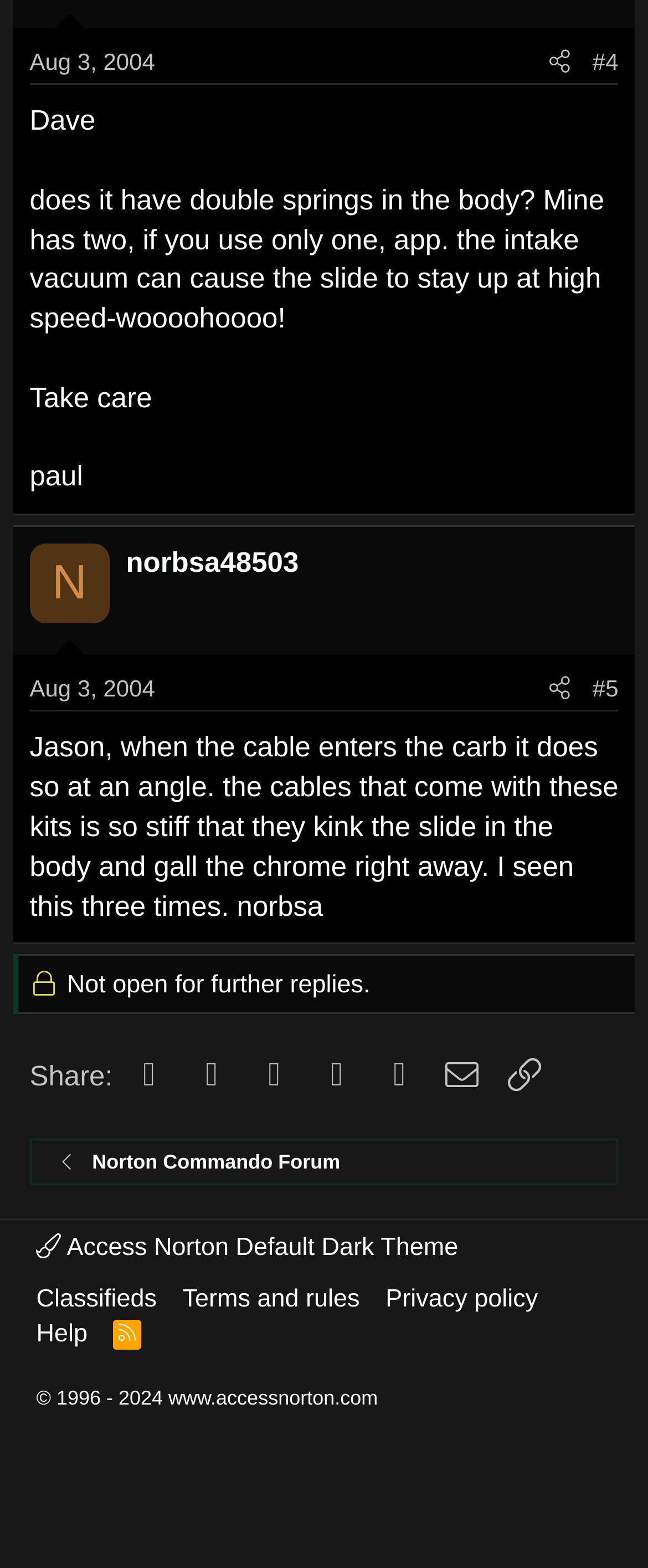From the screenshot, find the bounding box of the UI element matching this description: "norbsa48503". Supply the bounding box coordinates in the form [left, top, right, bottom], each a float between 0 and 1.

[0.194, 0.349, 0.461, 0.369]